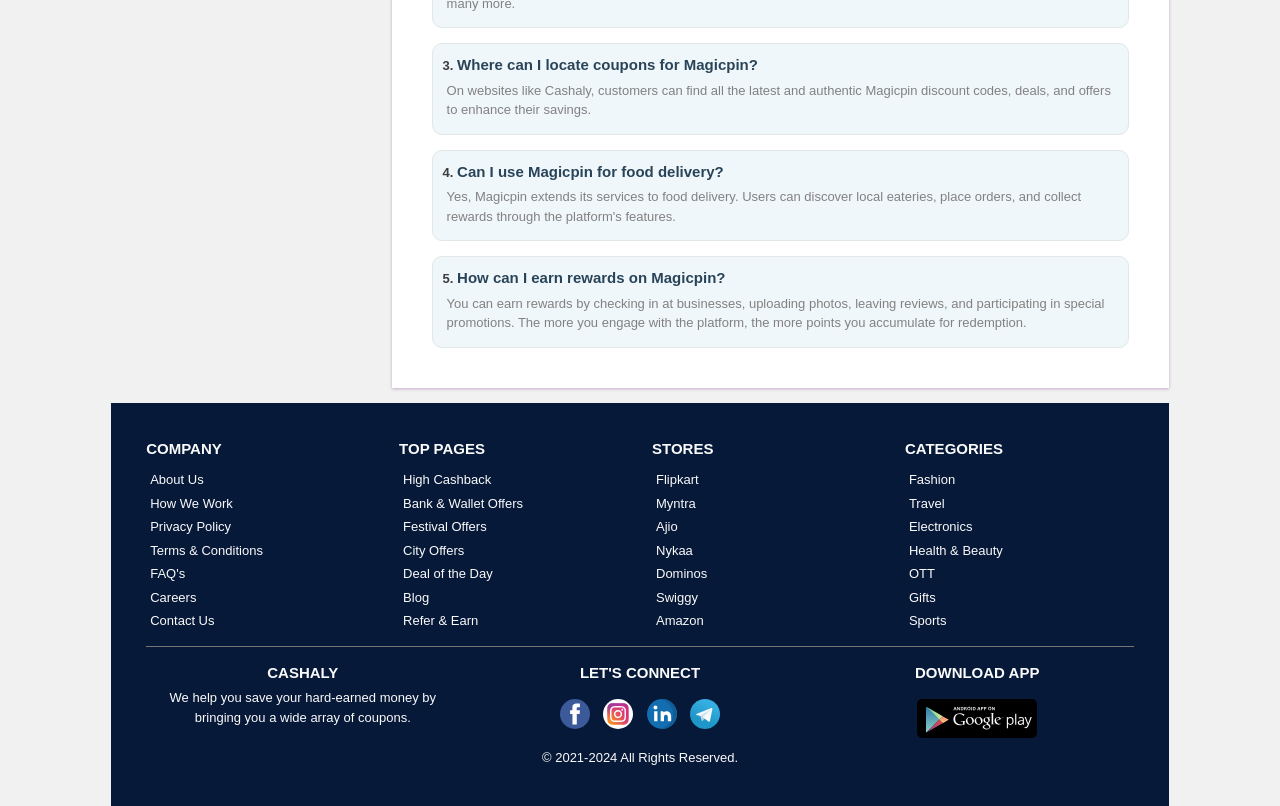Please identify the bounding box coordinates of the clickable element to fulfill the following instruction: "Post a comment". The coordinates should be four float numbers between 0 and 1, i.e., [left, top, right, bottom].

None